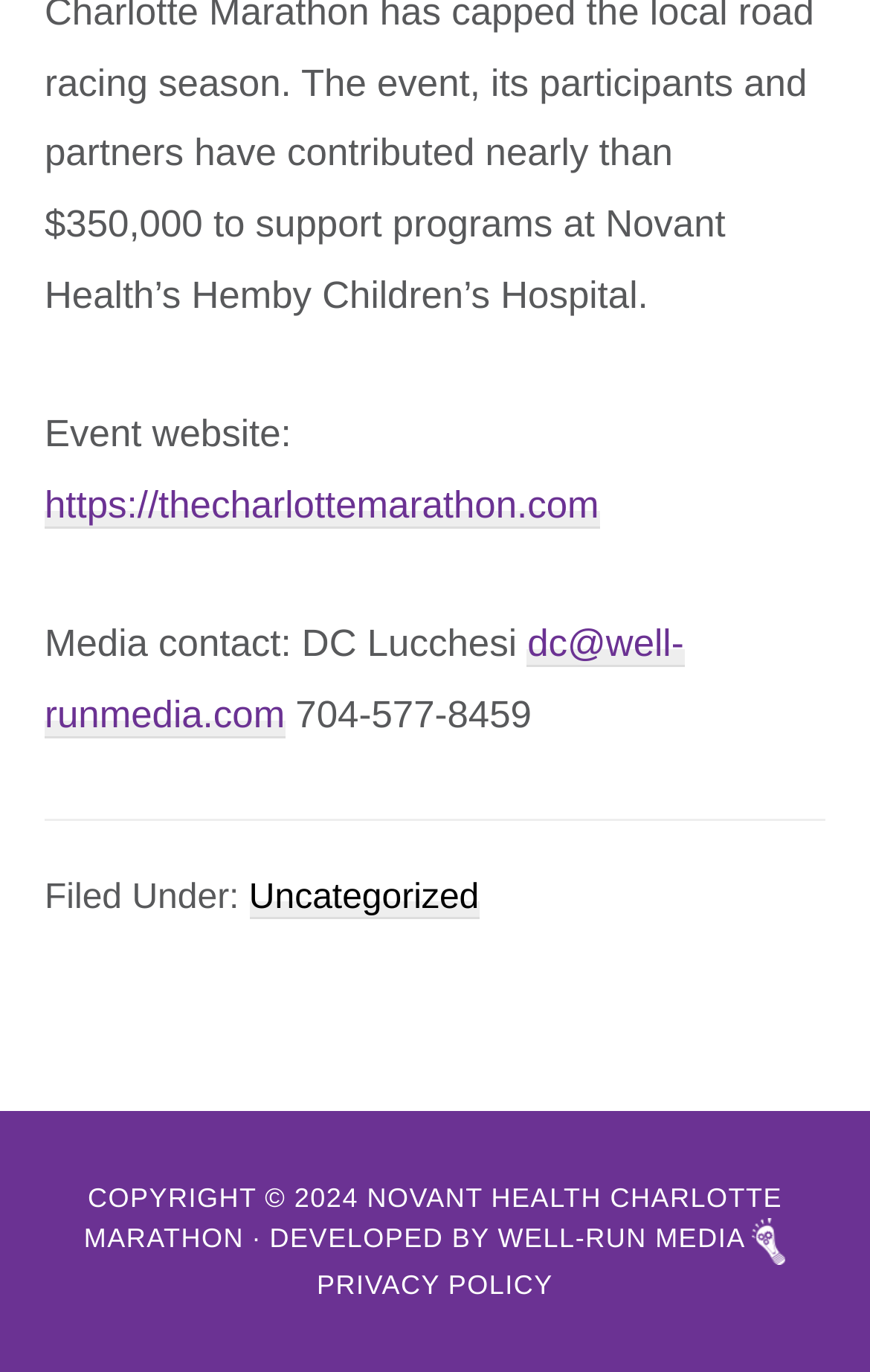Refer to the image and provide an in-depth answer to the question:
Who developed the website?

The developer of the website can be found in the footer section of the webpage, where it is written as 'DEVELOPED BY WELL-RUN MEDIA' along with a link to their website.